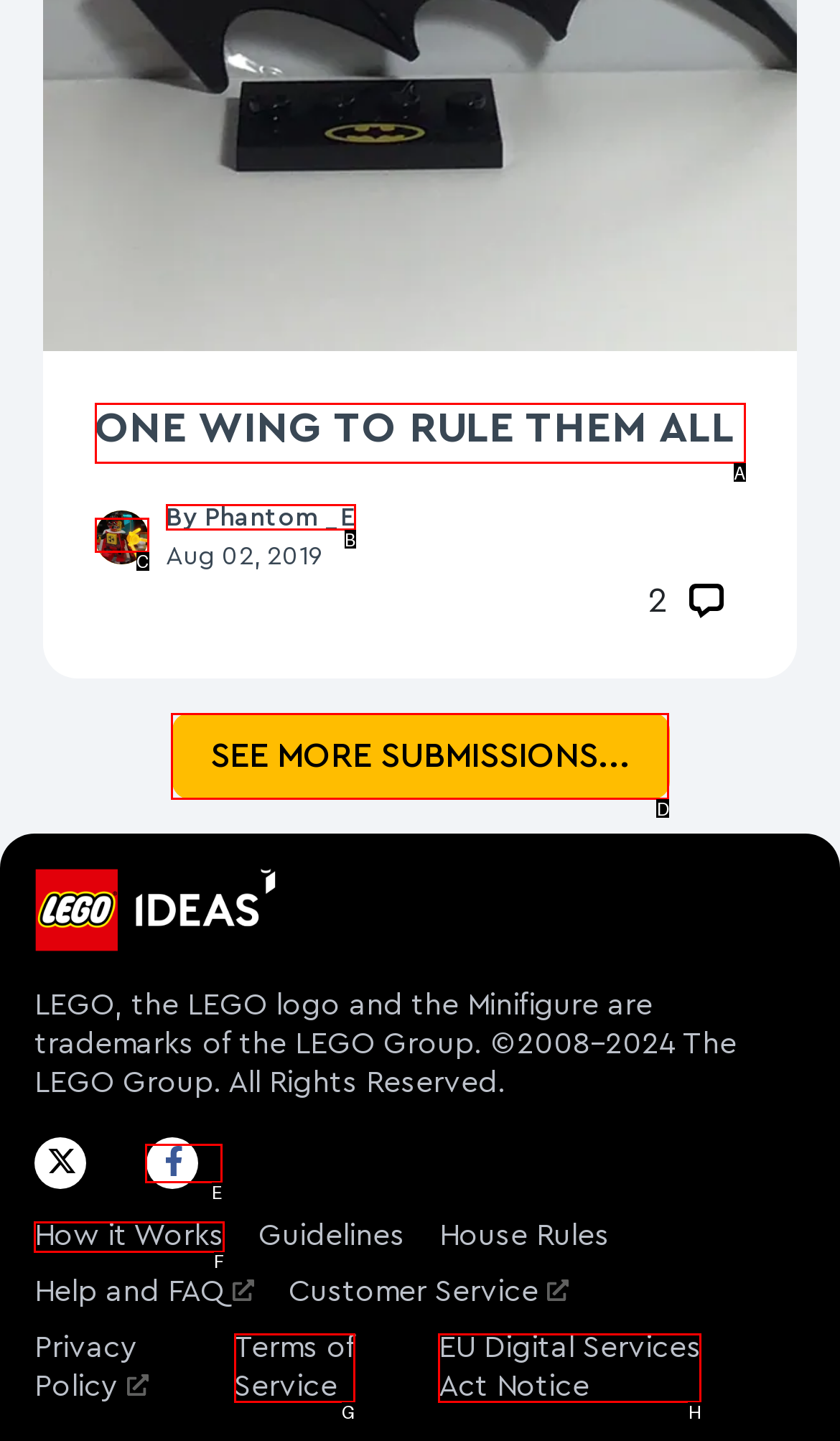Determine which element should be clicked for this task: View How it Works
Answer with the letter of the selected option.

F